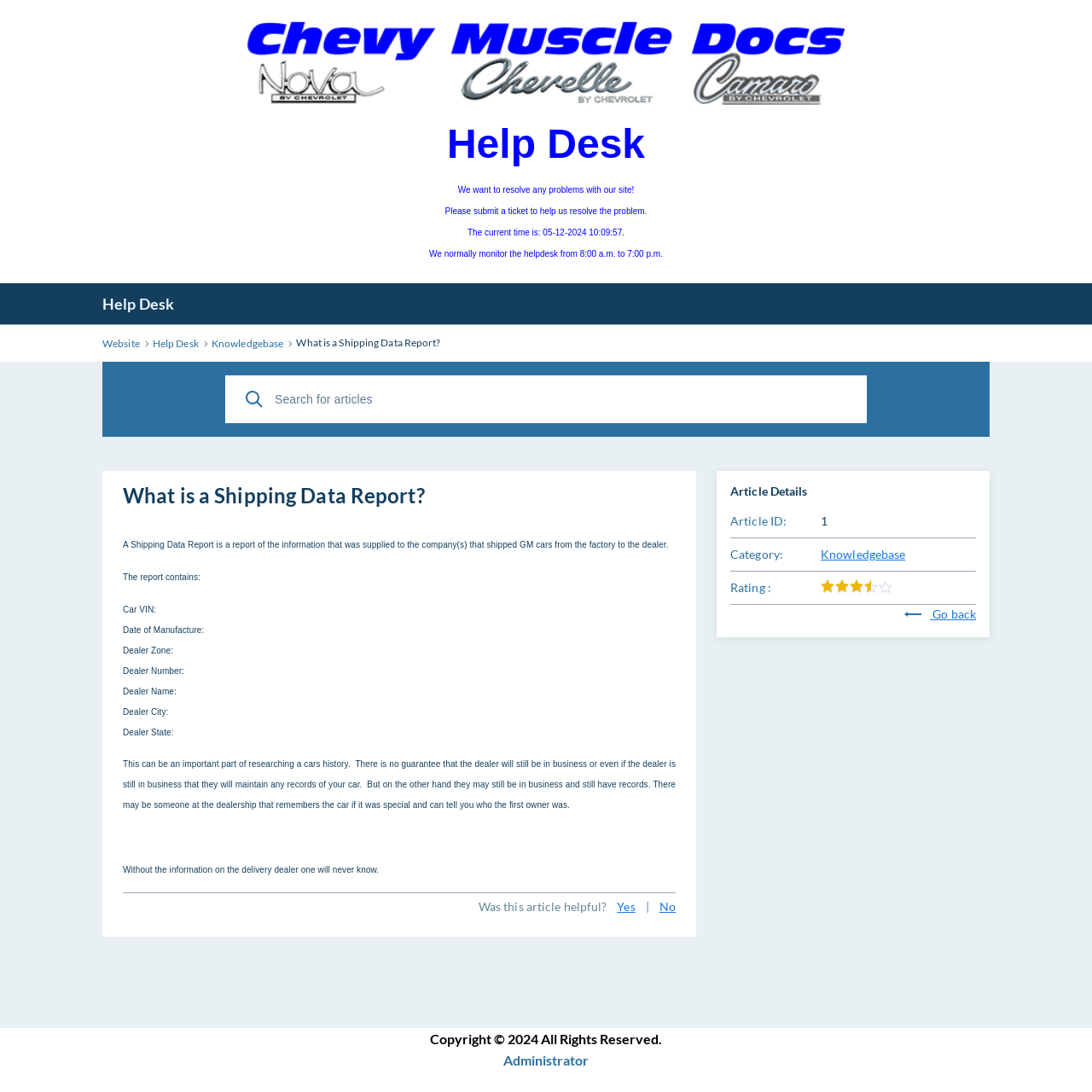Pinpoint the bounding box coordinates of the clickable area needed to execute the instruction: "Click on Help Desk". The coordinates should be specified as four float numbers between 0 and 1, i.e., [left, top, right, bottom].

[0.094, 0.27, 0.159, 0.287]